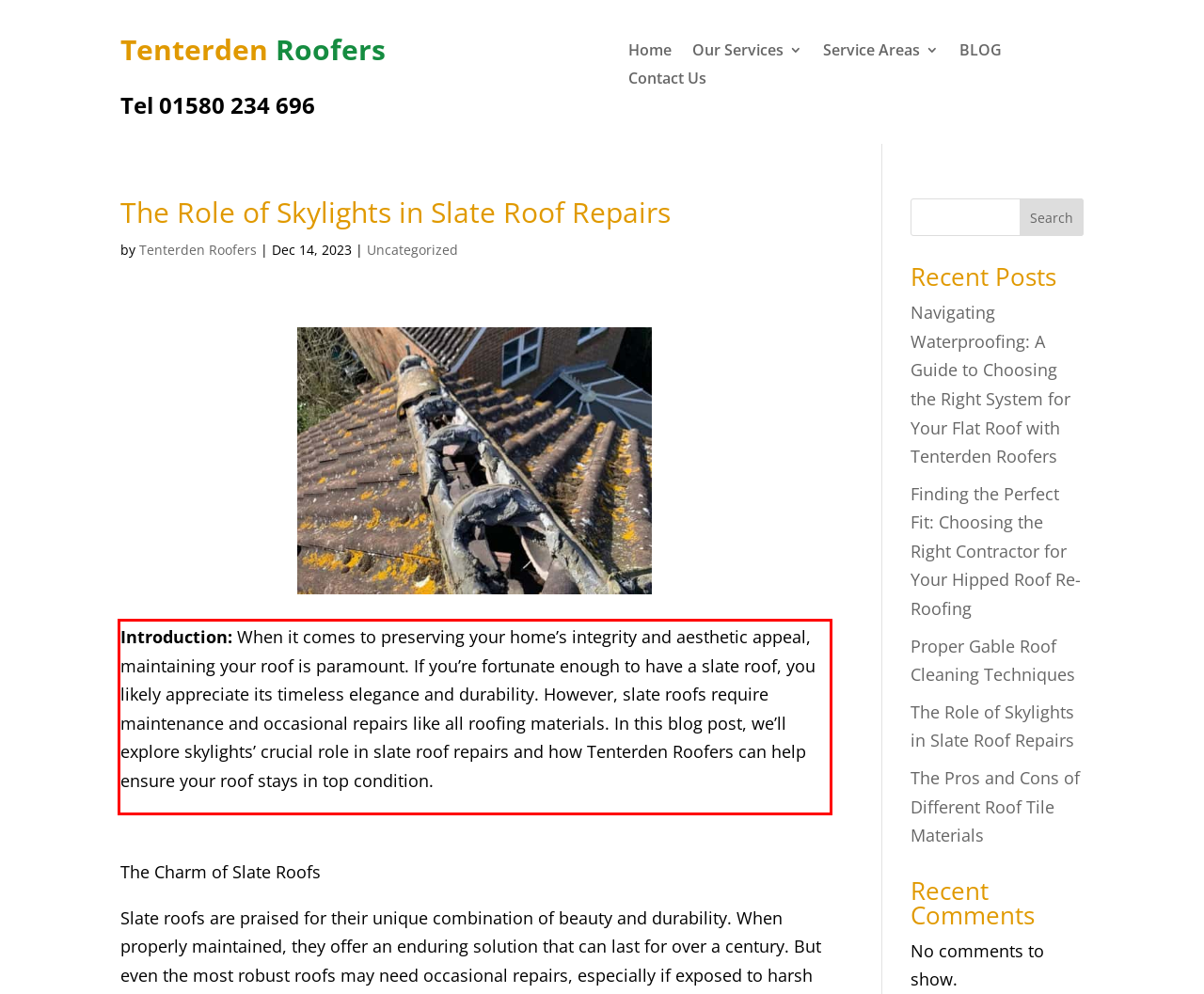Within the screenshot of a webpage, identify the red bounding box and perform OCR to capture the text content it contains.

Introduction: When it comes to preserving your home’s integrity and aesthetic appeal, maintaining your roof is paramount. If you’re fortunate enough to have a slate roof, you likely appreciate its timeless elegance and durability. However, slate roofs require maintenance and occasional repairs like all roofing materials. In this blog post, we’ll explore skylights’ crucial role in slate roof repairs and how Tenterden Roofers can help ensure your roof stays in top condition.